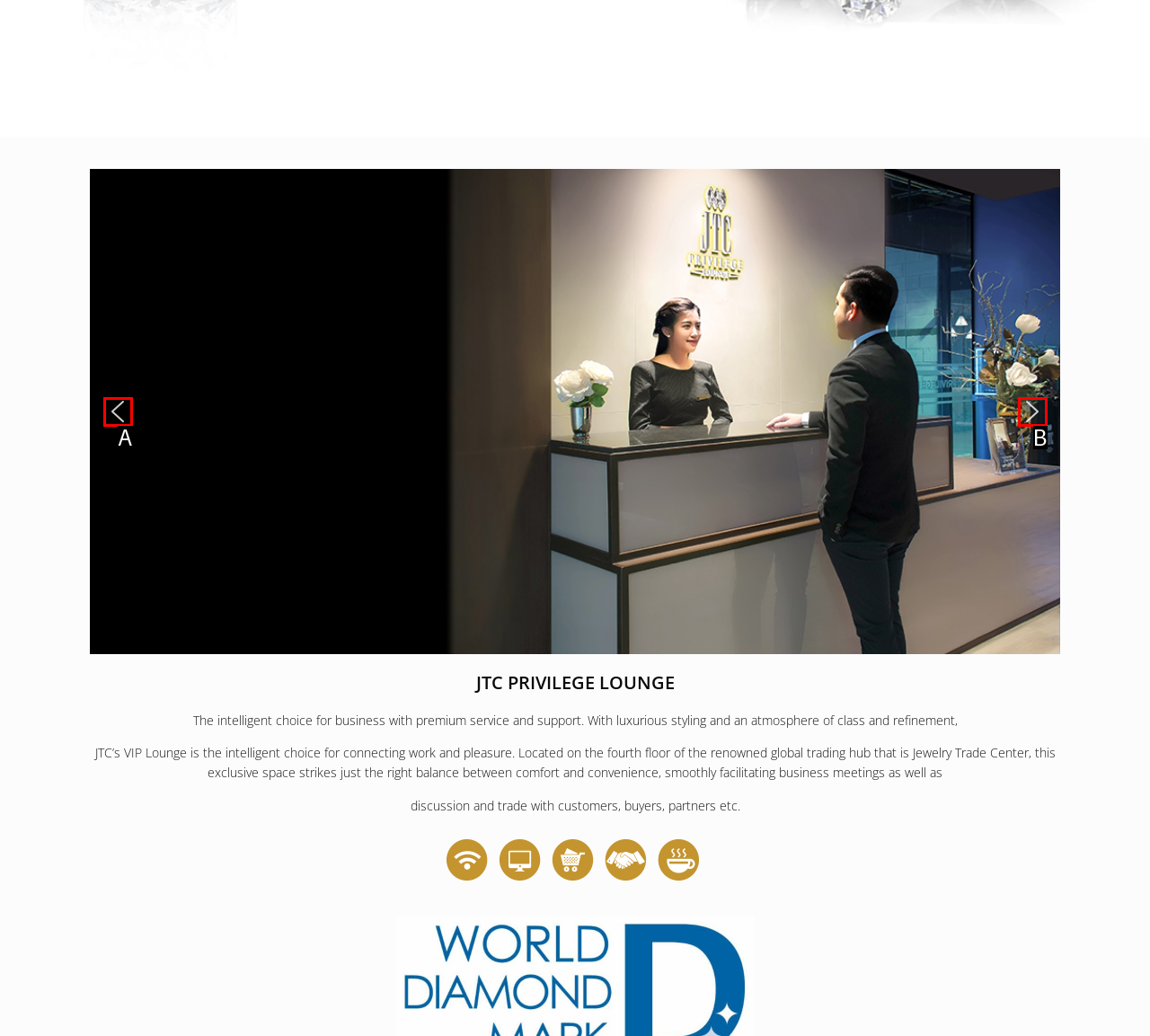From the given options, choose the HTML element that aligns with the description: Writing & Editing. Respond with the letter of the selected element.

None